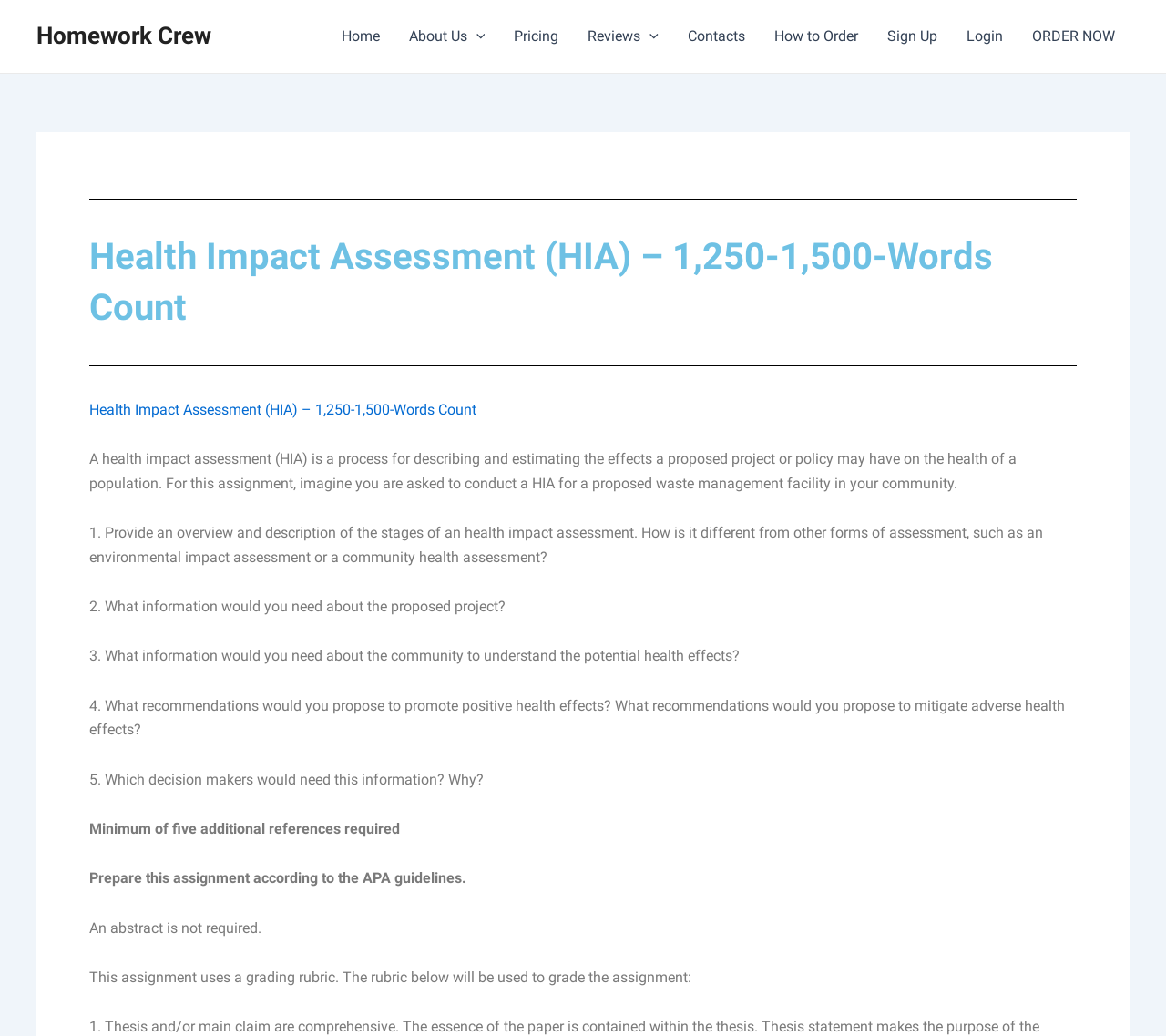Mark the bounding box of the element that matches the following description: "parent_node: Reviews aria-label="Menu Toggle"".

[0.55, 0.0, 0.565, 0.07]